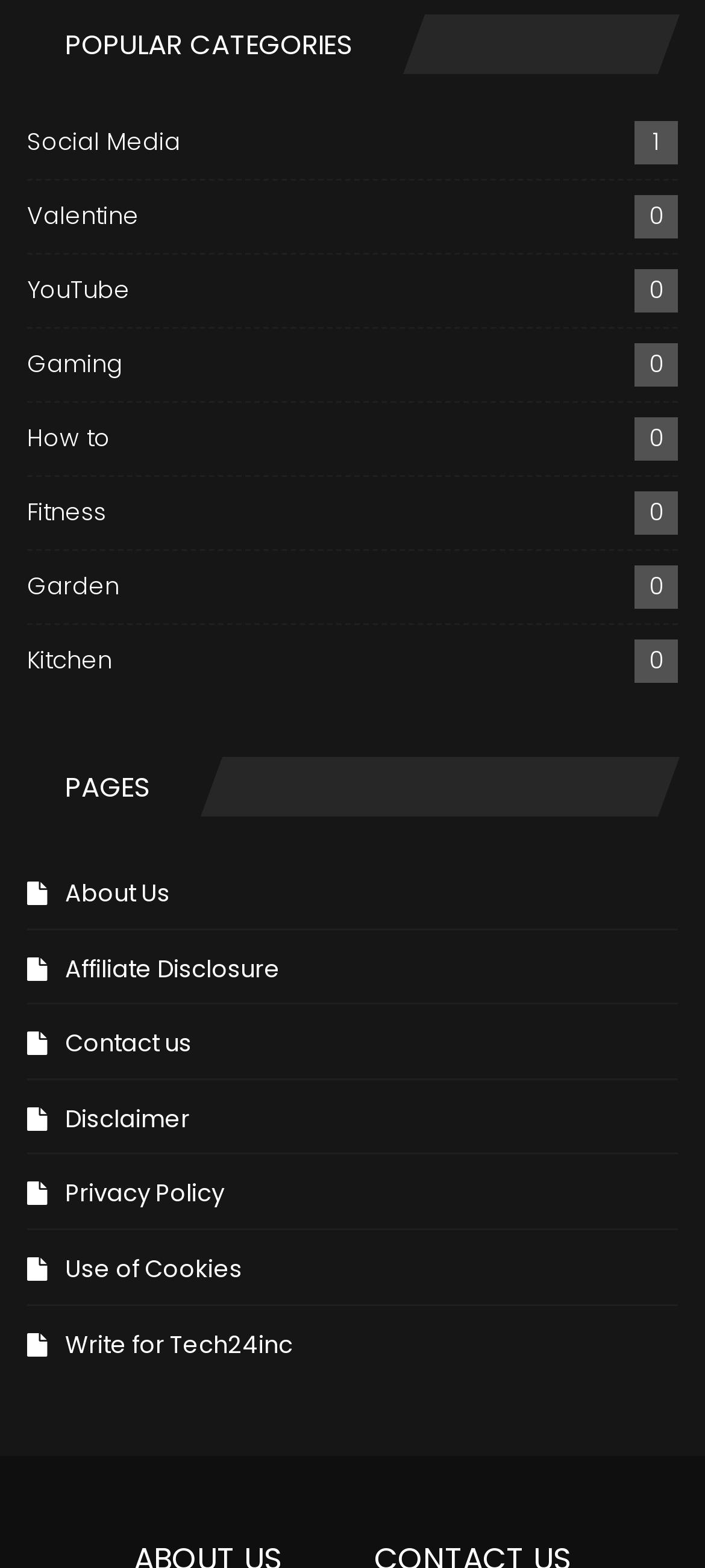Please locate the bounding box coordinates for the element that should be clicked to achieve the following instruction: "View popular categories". Ensure the coordinates are given as four float numbers between 0 and 1, i.e., [left, top, right, bottom].

[0.092, 0.016, 0.5, 0.04]